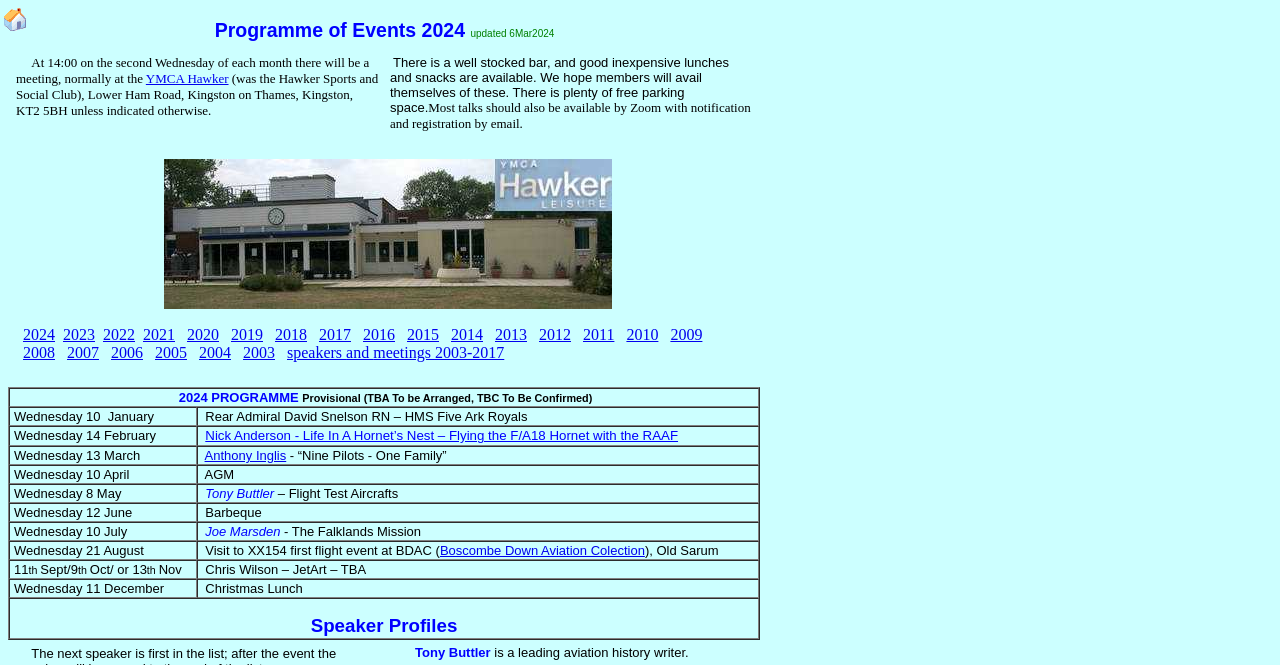Look at the image and answer the question in detail:
What is the topic of the talk on 14 February?

The topic of the talk on 14 February can be found in the table on the webpage, in the second row, where it is mentioned that Nick Anderson will be giving a talk on 'Life In A Hornet’s Nest – Flying the F/A18 Hornet with the RAAF'.